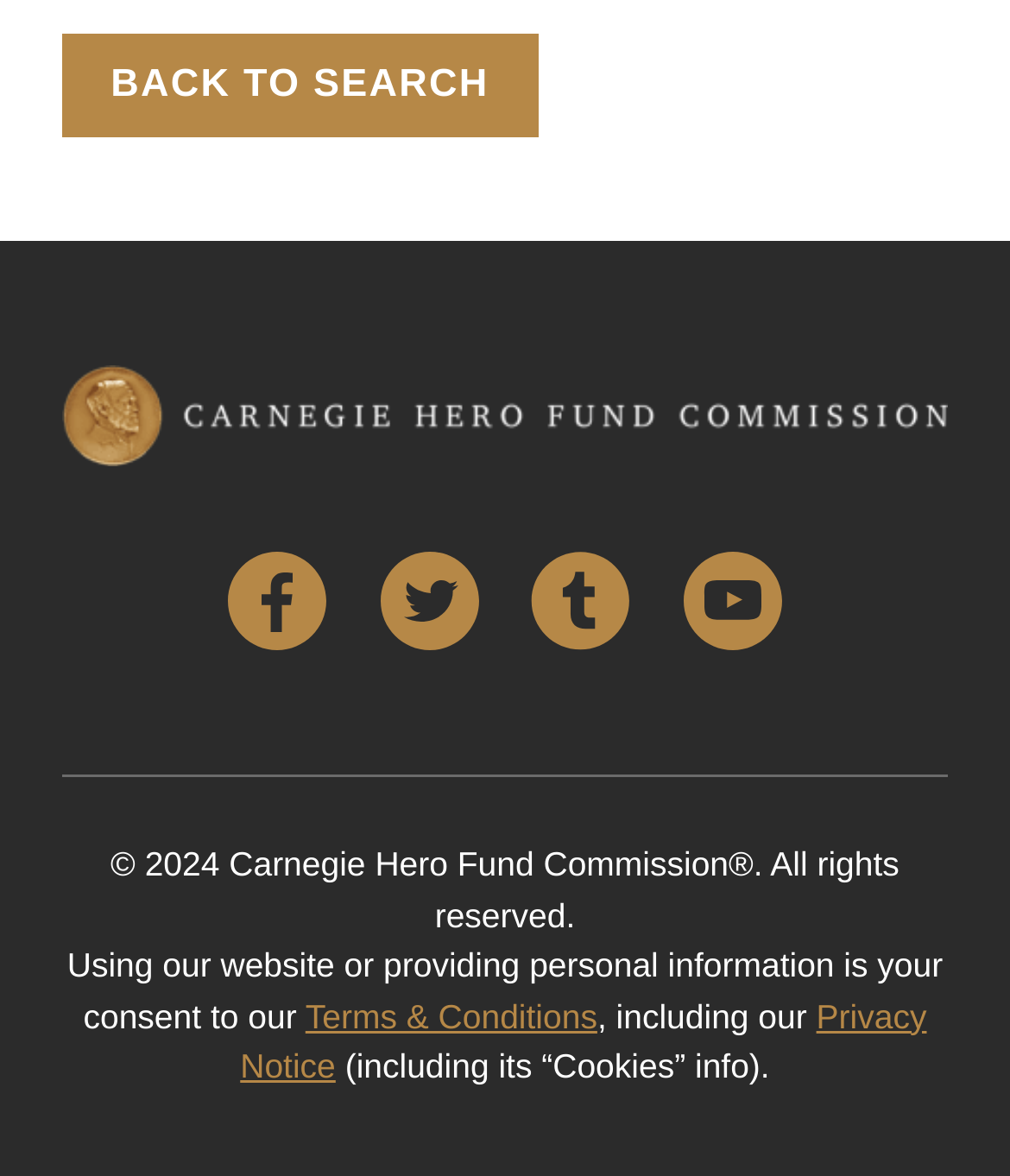What is the copyright year of the webpage?
Please give a detailed answer to the question using the information shown in the image.

I looked for the copyright information on the webpage and found the text '© 2024 Carnegie Hero Fund Commission®. All rights reserved.' which indicates that the copyright year is 2024.